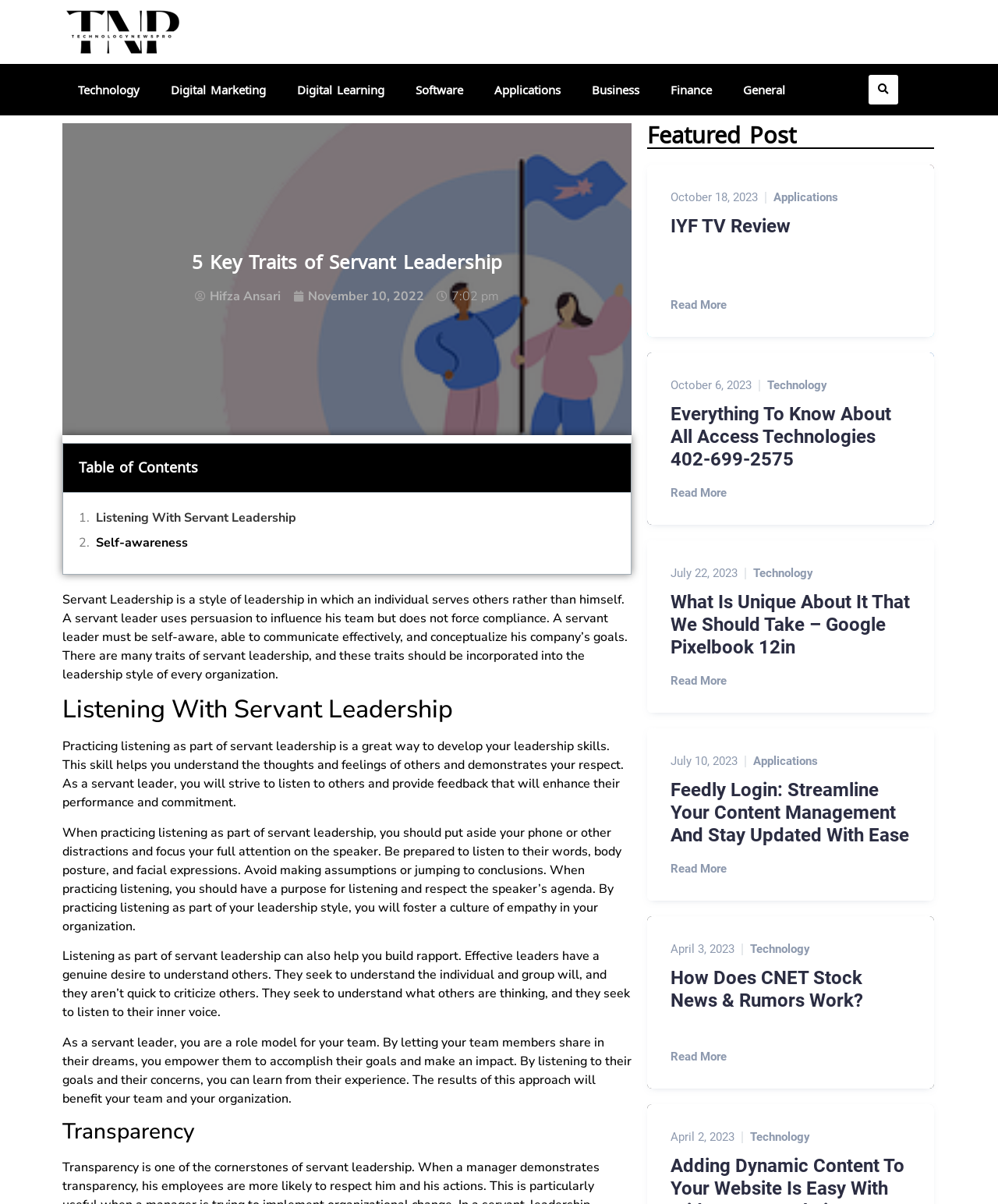Locate the bounding box of the UI element with the following description: "Applications".

[0.775, 0.159, 0.84, 0.169]